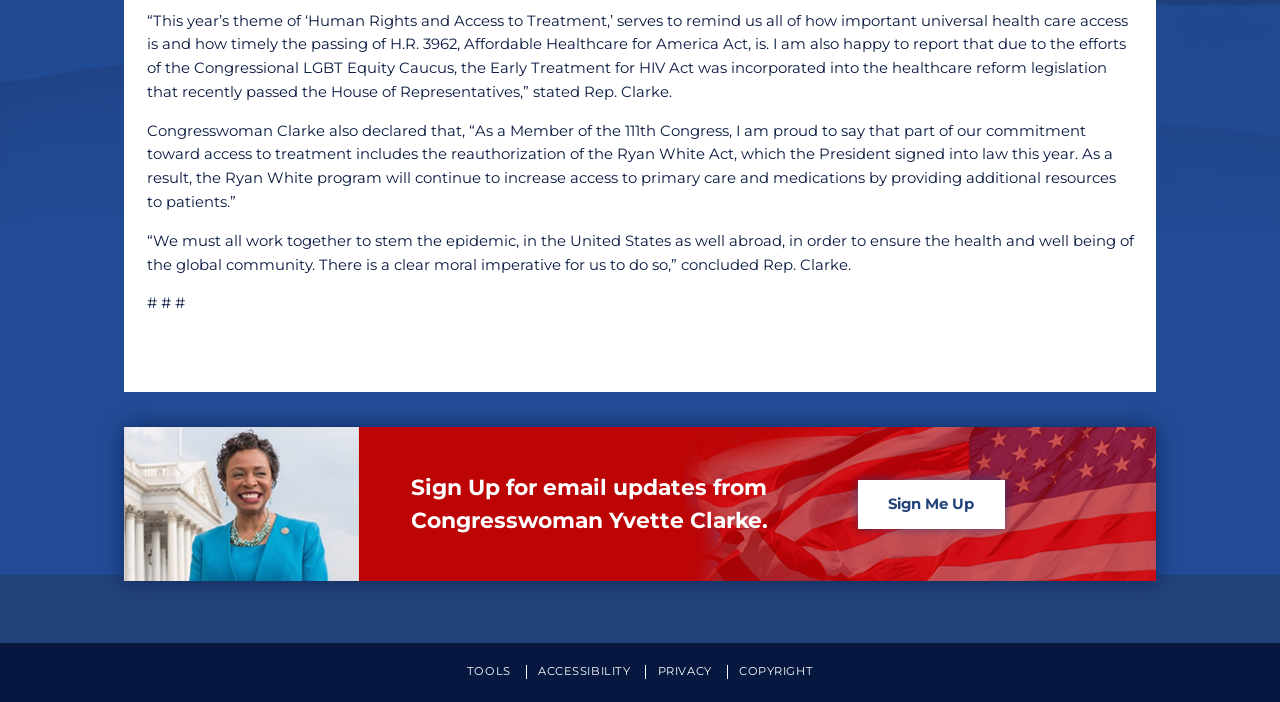Determine the bounding box for the described HTML element: "Veterans Resources". Ensure the coordinates are four float numbers between 0 and 1 in the format [left, top, right, bottom].

[0.798, 0.002, 0.955, 0.042]